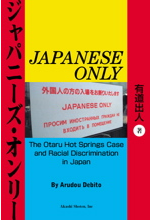Describe every aspect of the image in detail.

The image depicts the cover of the book titled "JAPANESE ONLY," authored by Debito Arudou. The striking design features bold typography, prominently displaying the title in both English and Japanese. Below the title, there is a subtitle that reads "The Otaru Hot Springs Case and Racial Discrimination in Japan," highlighting the focus of the book on issues of racial discrimination and inclusion in Japan. The color scheme includes bright red and yellow, creating a vibrant and eye-catching look. This book addresses critical social topics, particularly concerning the treatment of non-Japanese individuals in various public spaces in Japan.